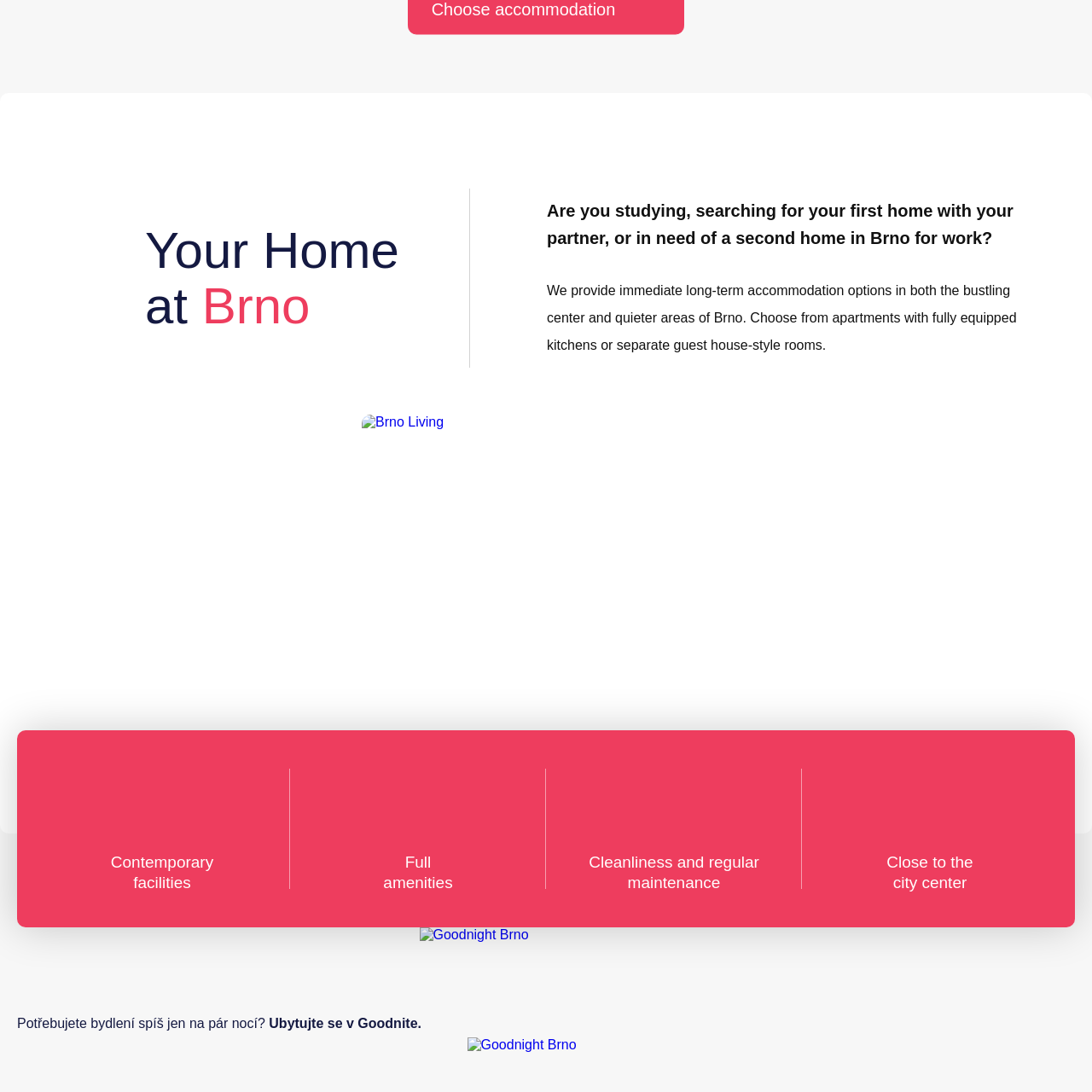Who is the target audience for the accommodation options?
Focus on the red bounded area in the image and respond to the question with a concise word or phrase.

Students, professionals, and families